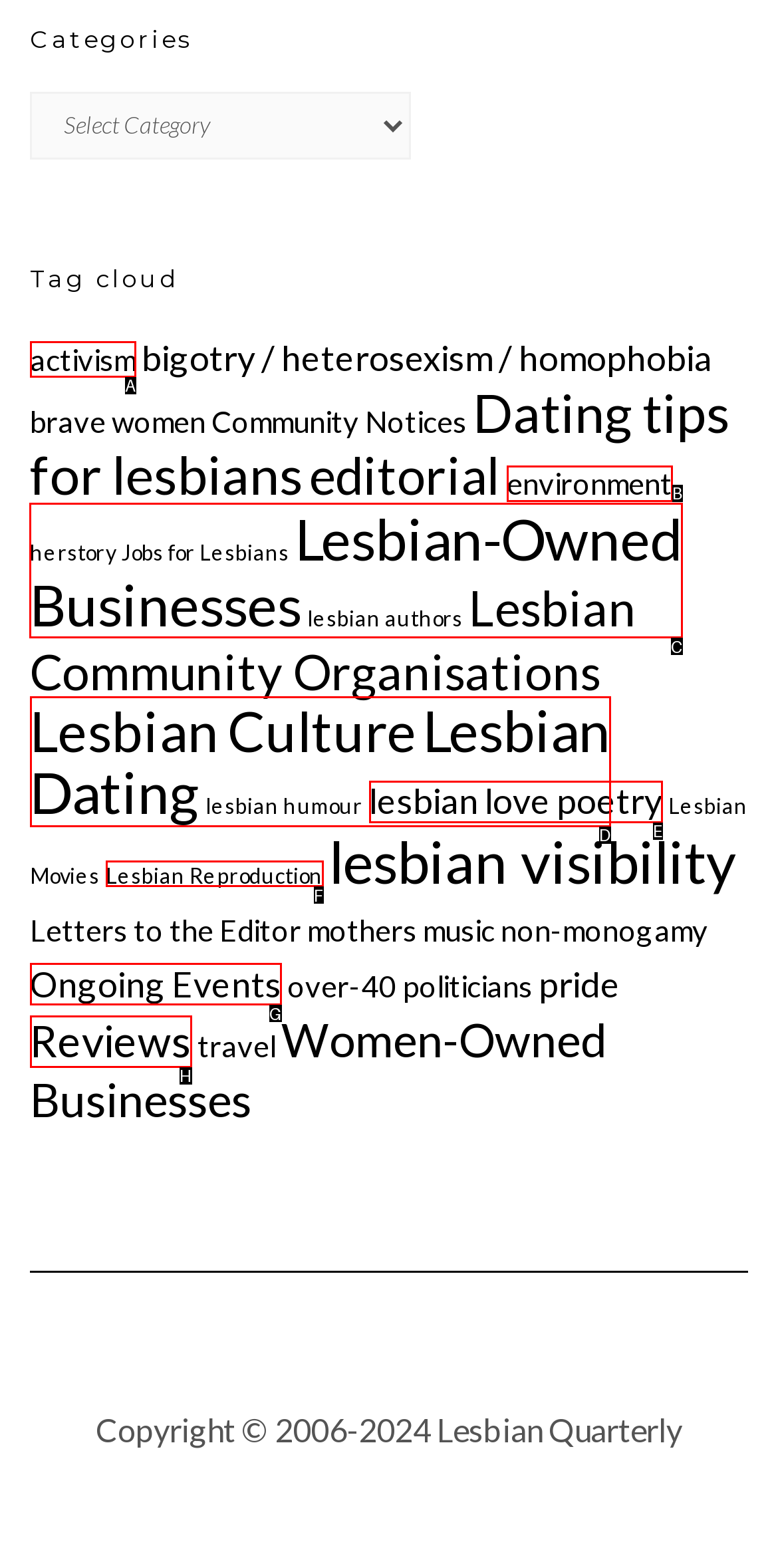Select the appropriate HTML element to click on to finish the task: Explore Lesbian-Owned Businesses.
Answer with the letter corresponding to the selected option.

C